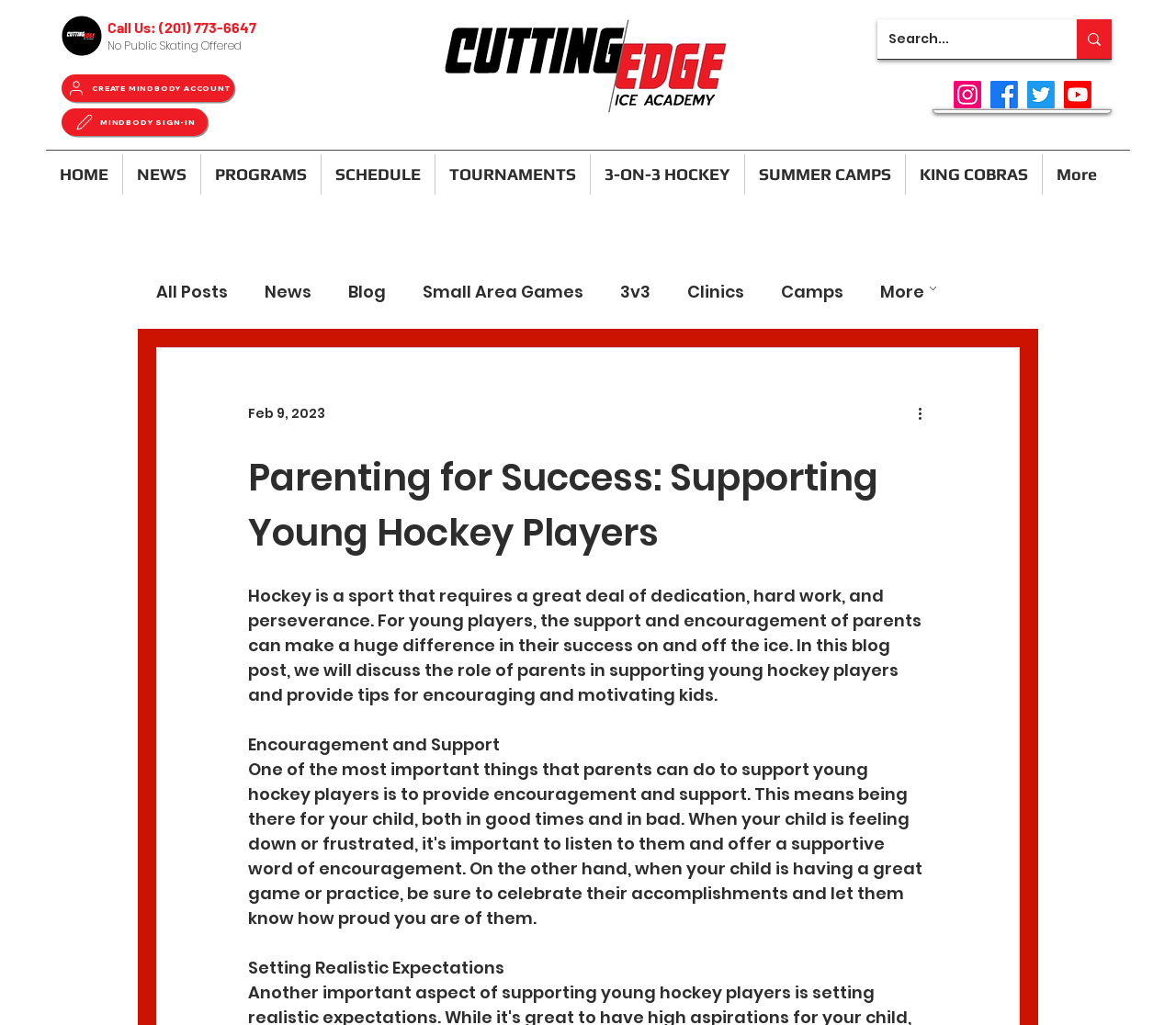Give a detailed account of the webpage's layout and content.

This webpage is about supporting young hockey players, with a focus on the role of parents. At the top left corner, there is a small image and a phone number "Call Us: (201) 773-6647". Below this, there is a notice stating "No Public Skating Offered". 

On the top right side, there are three links: "Create Mindbody Account", "MINDBODY SIGN-IN", and a logo image. Next to these links, there is a search bar with a magnifying glass icon. 

Below the search bar, there is a social media bar with links to Facebook and Twitter. 

The main navigation menu is located on the left side, with links to "HOME", "NEWS", "PROGRAMS", "SCHEDULE", "TOURNAMENTS", "3-ON-3 HOCKEY", "SUMMER CAMPS", and "KING COBRAS". There is also a "More" dropdown menu at the bottom of the navigation menu.

On the right side, there is a blog section with links to various blog posts, including "All Posts", "News", "Blog", "Small Area Games", "3v3", "Clinics", and "Camps". There is also a "More" dropdown menu at the bottom of the blog section.

The main content of the webpage is an article titled "Parenting for Success: Supporting Young Hockey Players". The article discusses the importance of parental support and encouragement for young hockey players, and provides tips for motivating and encouraging kids. The article is divided into sections, including "Encouragement and Support" and "Setting Realistic Expectations".